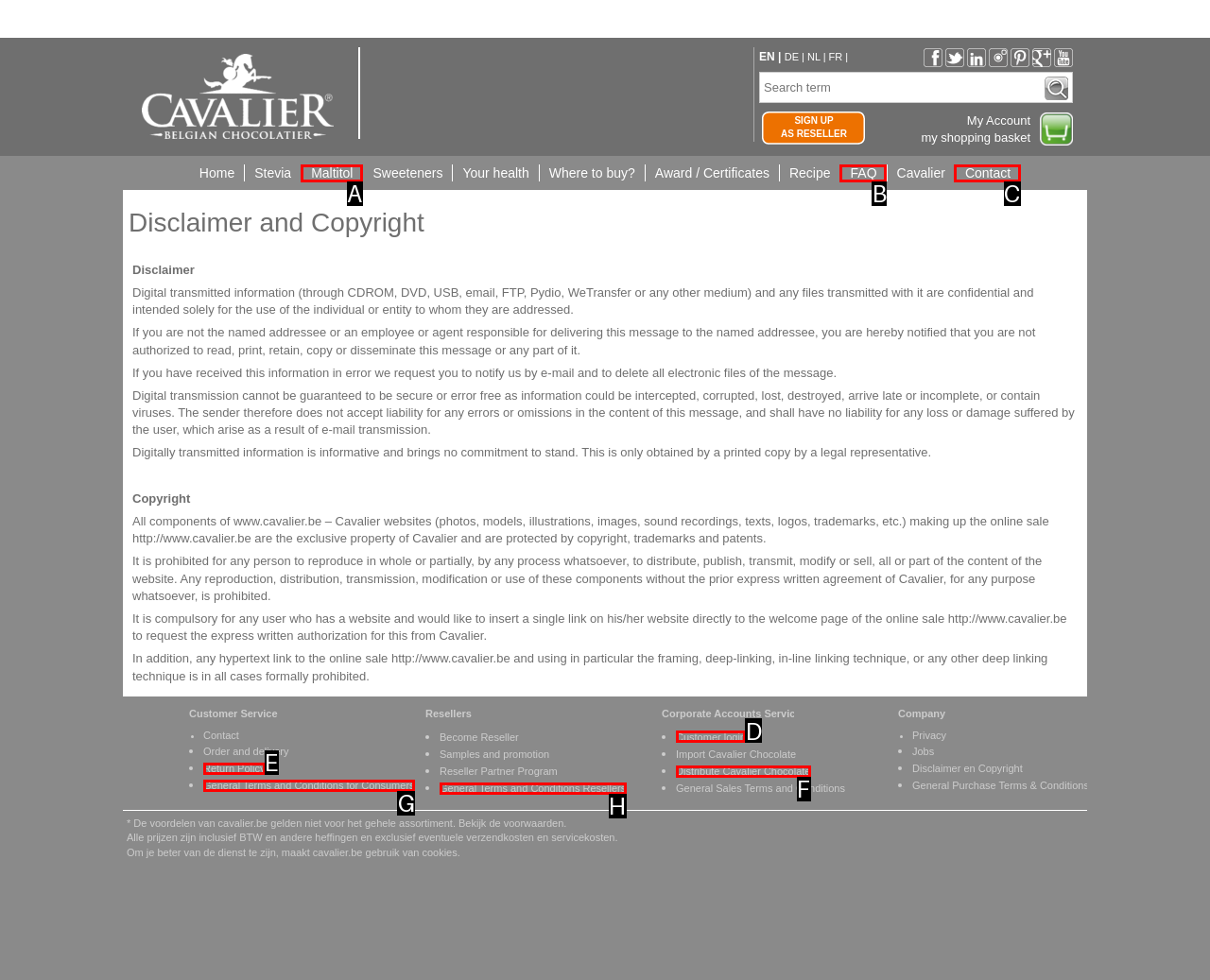Choose the letter of the UI element that aligns with the following description: Maltitol
State your answer as the letter from the listed options.

A